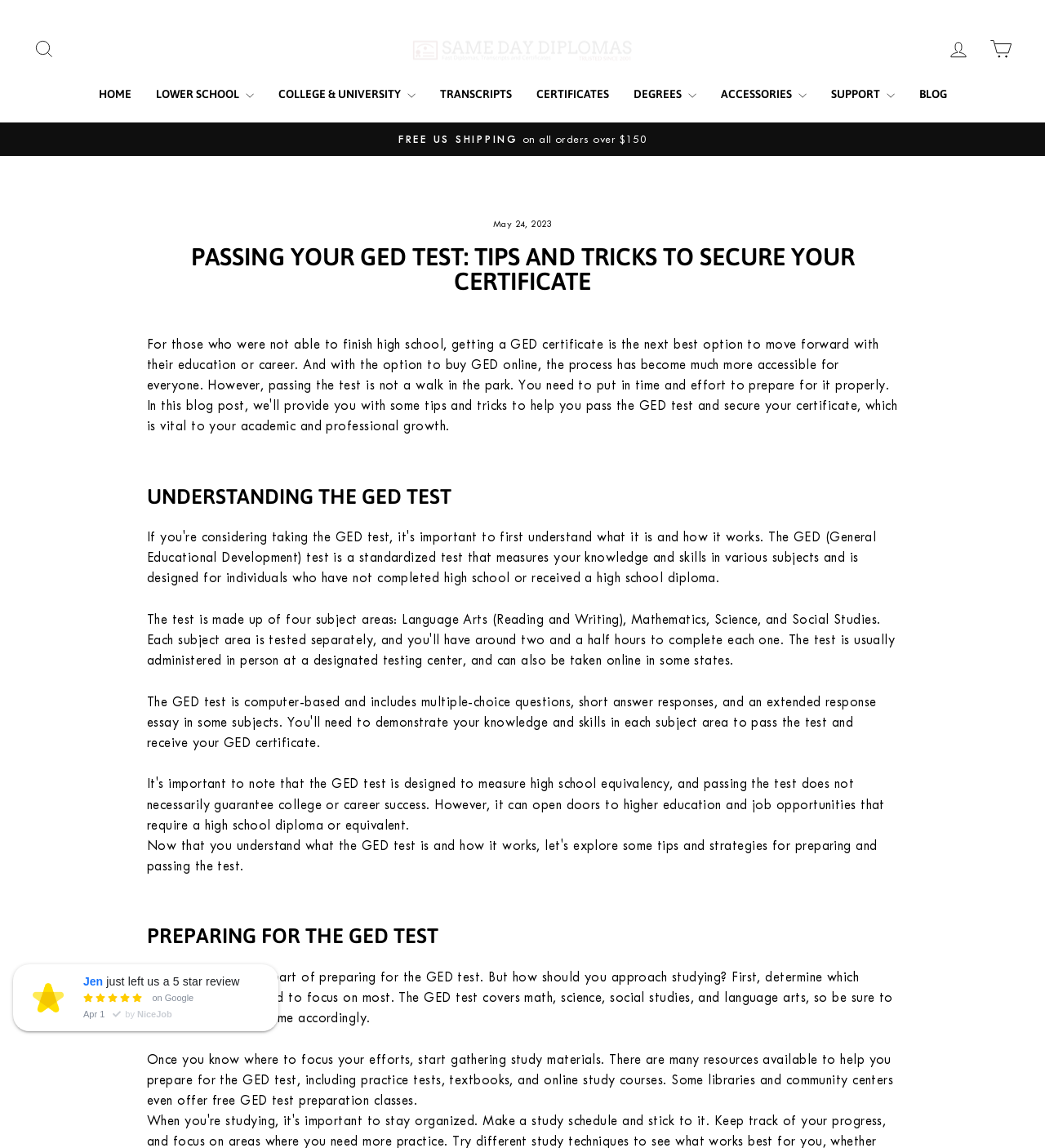What is the rating or review mentioned in the webpage?
Please answer the question as detailed as possible based on the image.

The webpage mentions a rating or review from a user named 'NiceJob', which is displayed along with a date 'Apr 1' and a rating icon.